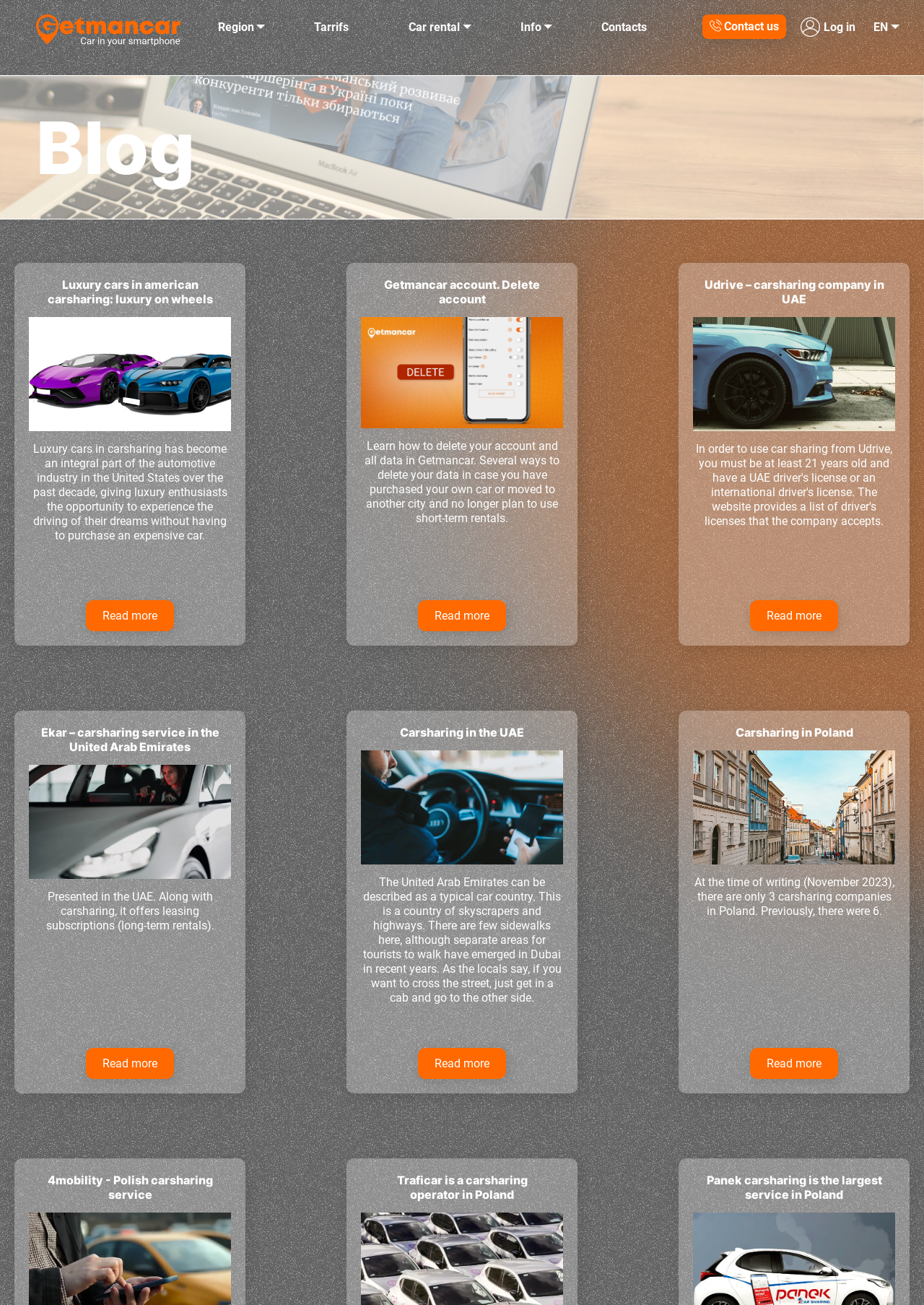Determine the bounding box for the described UI element: "alt="logo"".

[0.039, 0.011, 0.195, 0.035]